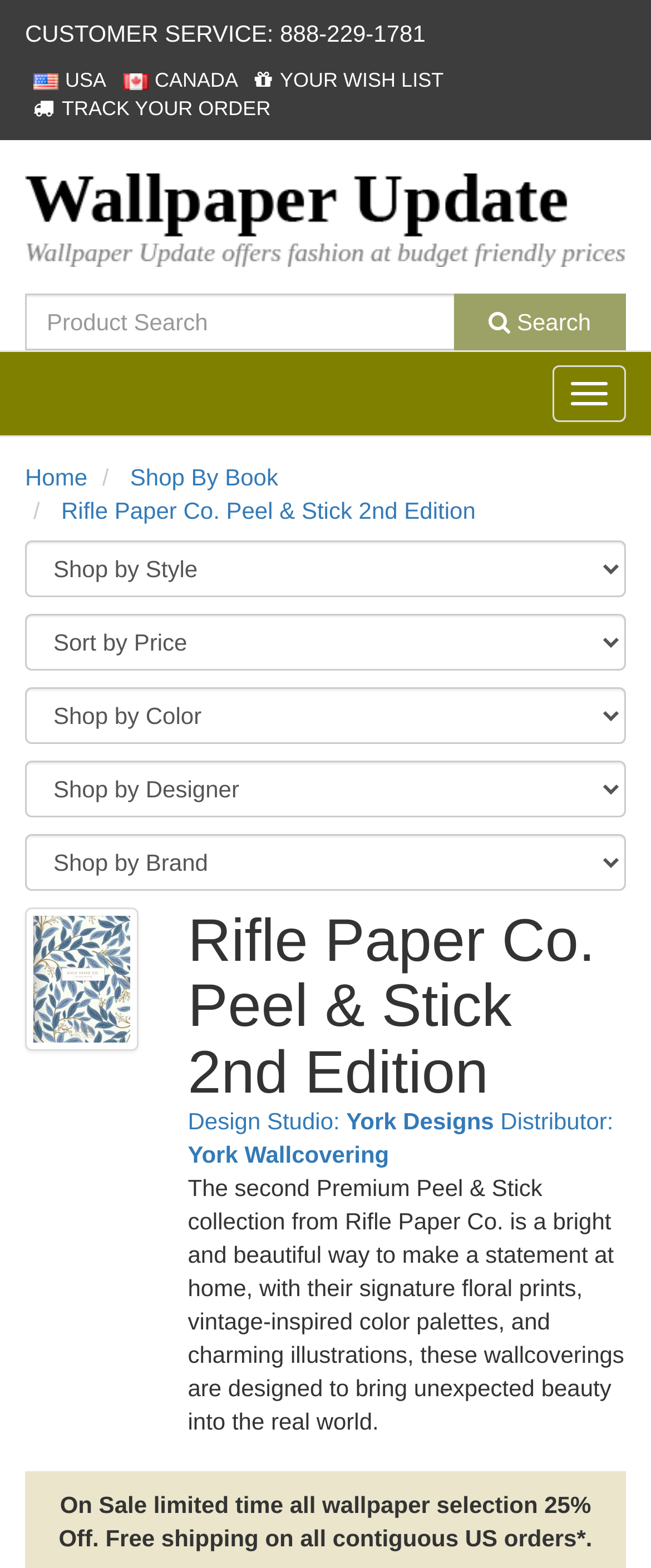Give a succinct answer to this question in a single word or phrase: 
What is the name of the wallpaper collection?

Rifle Paper Co. Peel & Stick 2nd Edition